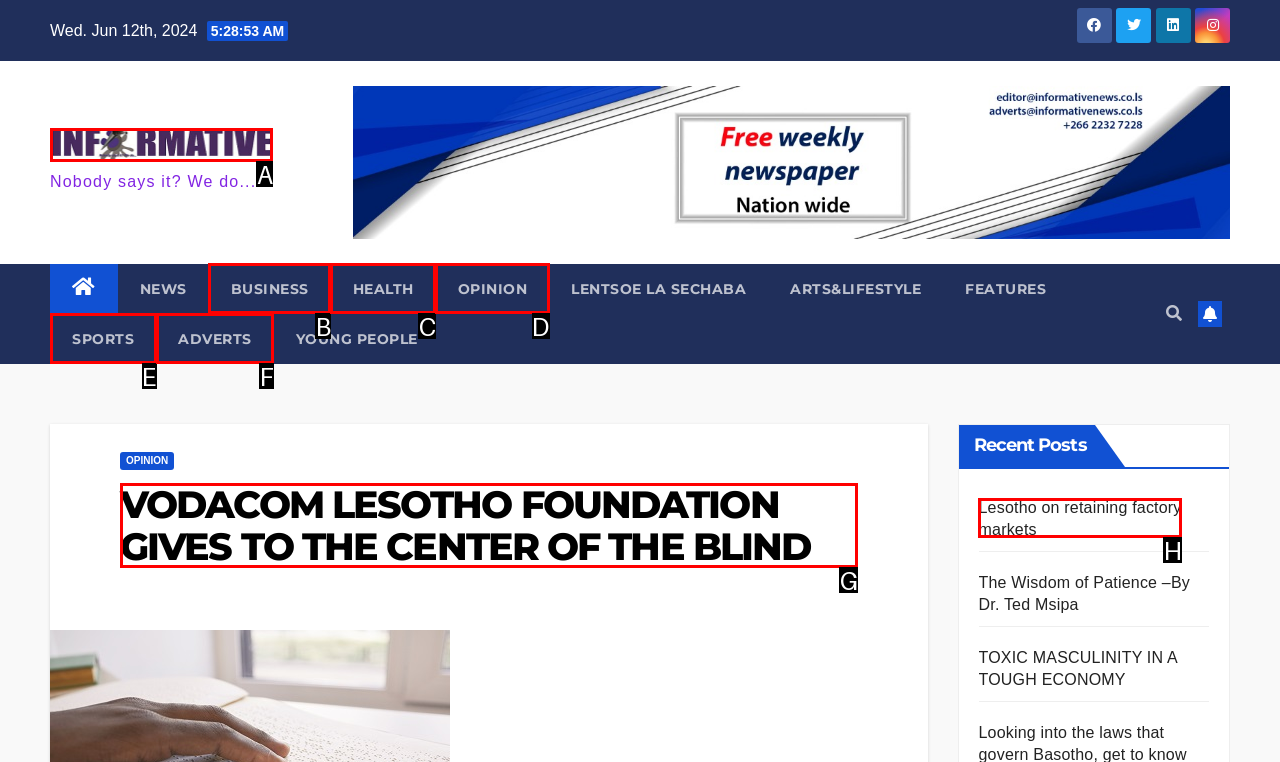Select the HTML element that needs to be clicked to carry out the task: Click on the 'Previous' link
Provide the letter of the correct option.

None